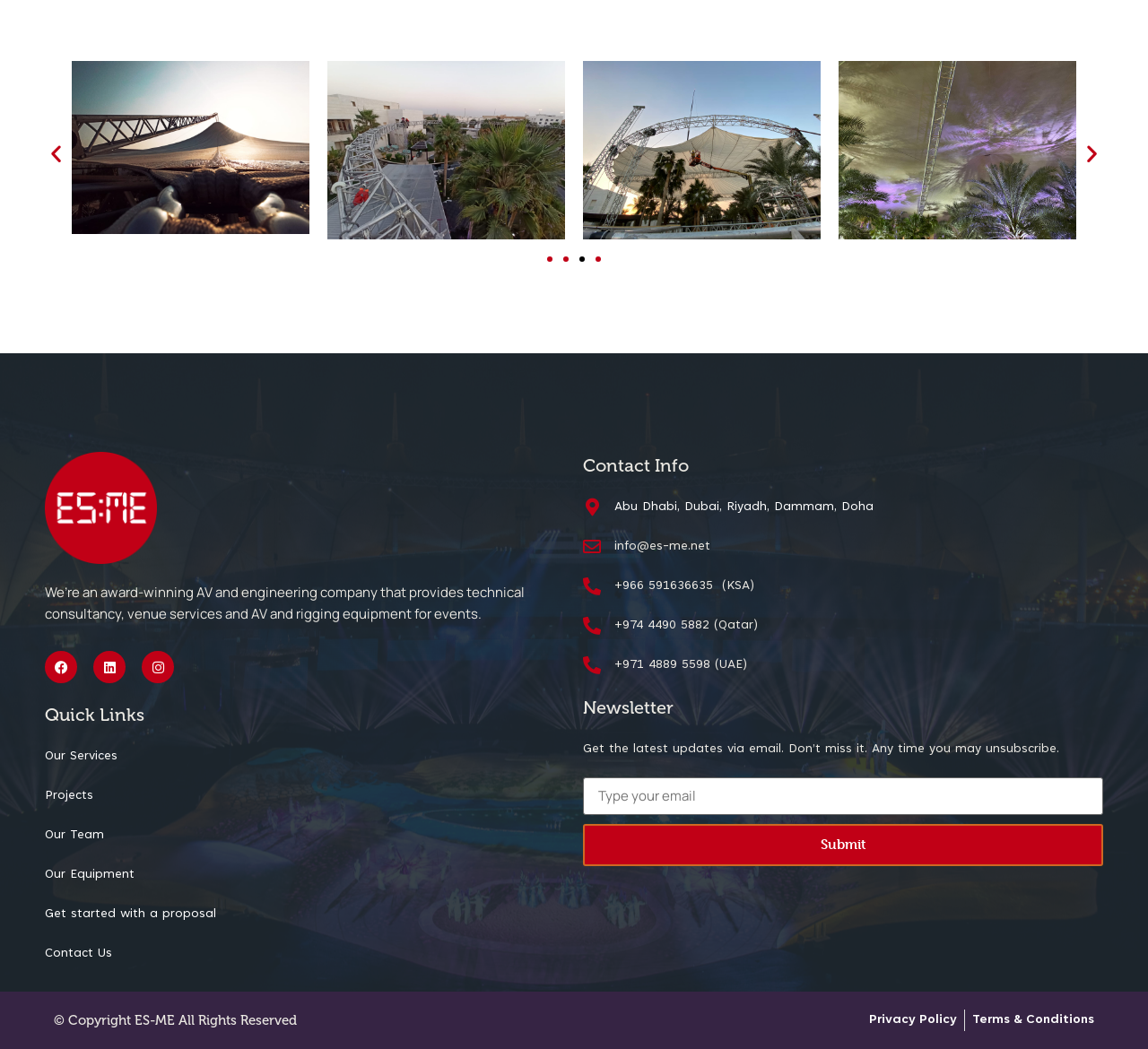What is the purpose of the textbox in the newsletter section?
Look at the image and answer with only one word or phrase.

To enter email address